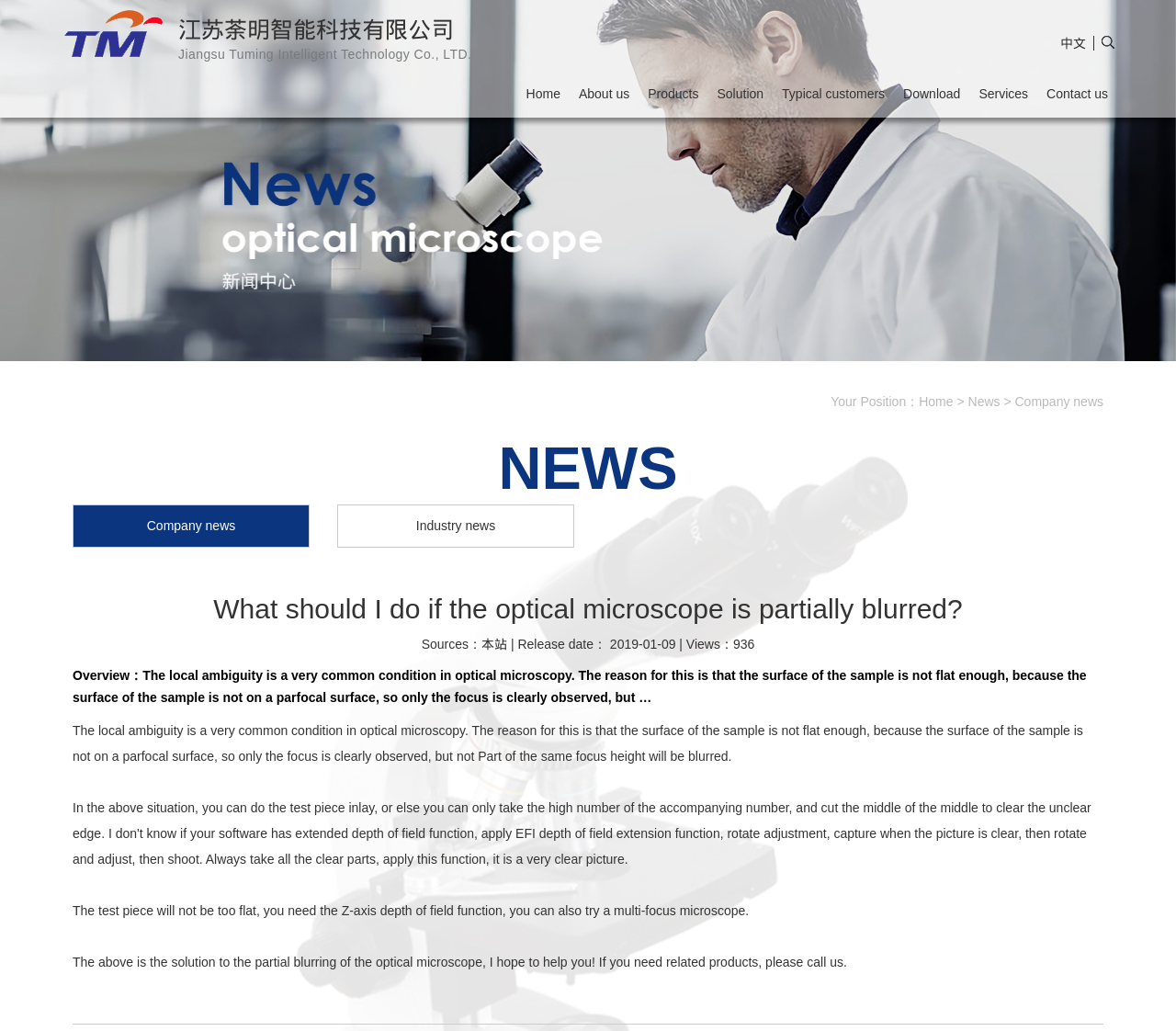What is suggested to solve the partial blurring issue in optical microscopy? Look at the image and give a one-word or short phrase answer.

Z-axis depth of field function or multi-focus microscope